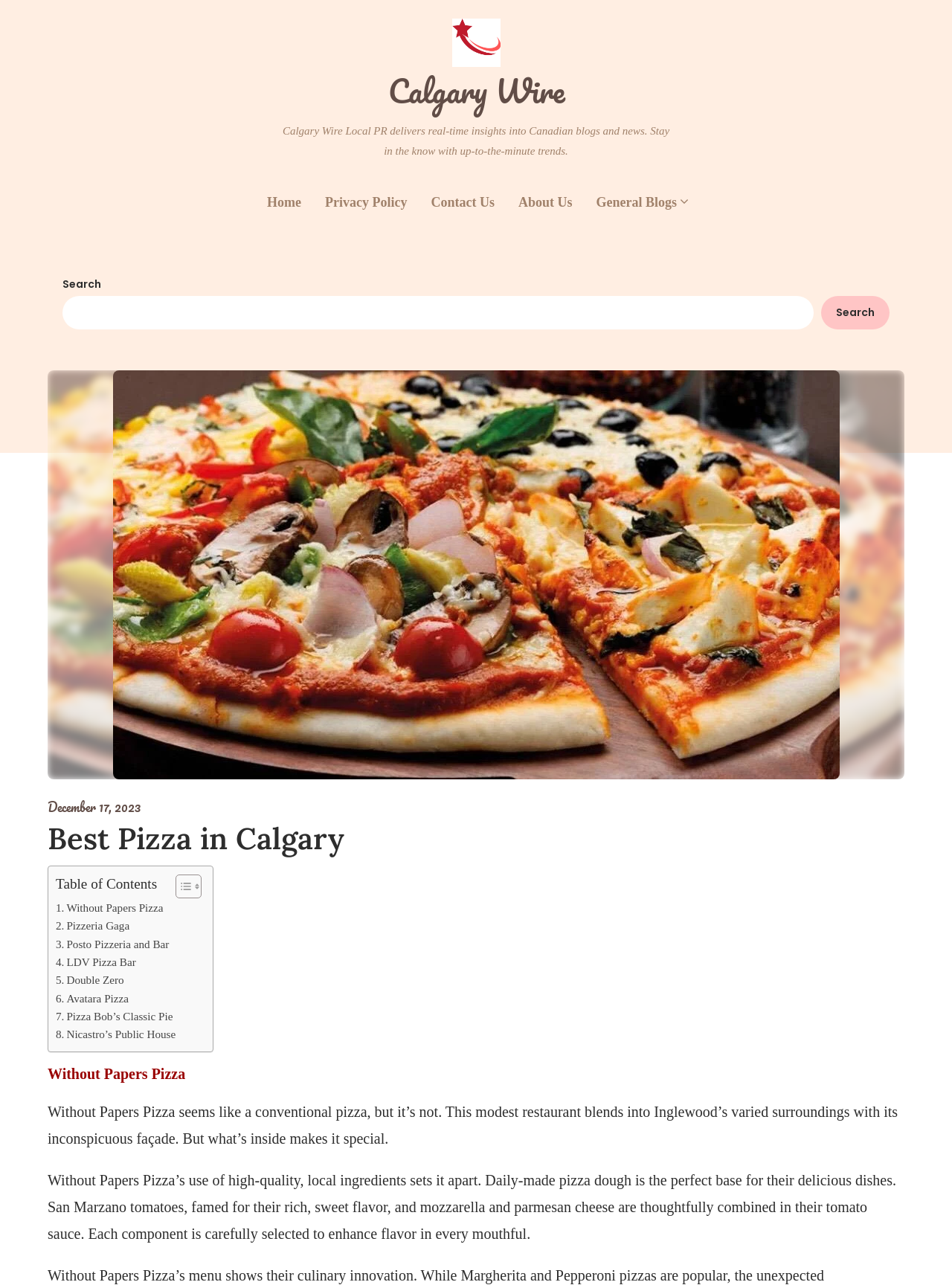Identify the bounding box for the UI element described as: "Posto Pizzeria and Bar". Ensure the coordinates are four float numbers between 0 and 1, formatted as [left, top, right, bottom].

[0.059, 0.728, 0.178, 0.742]